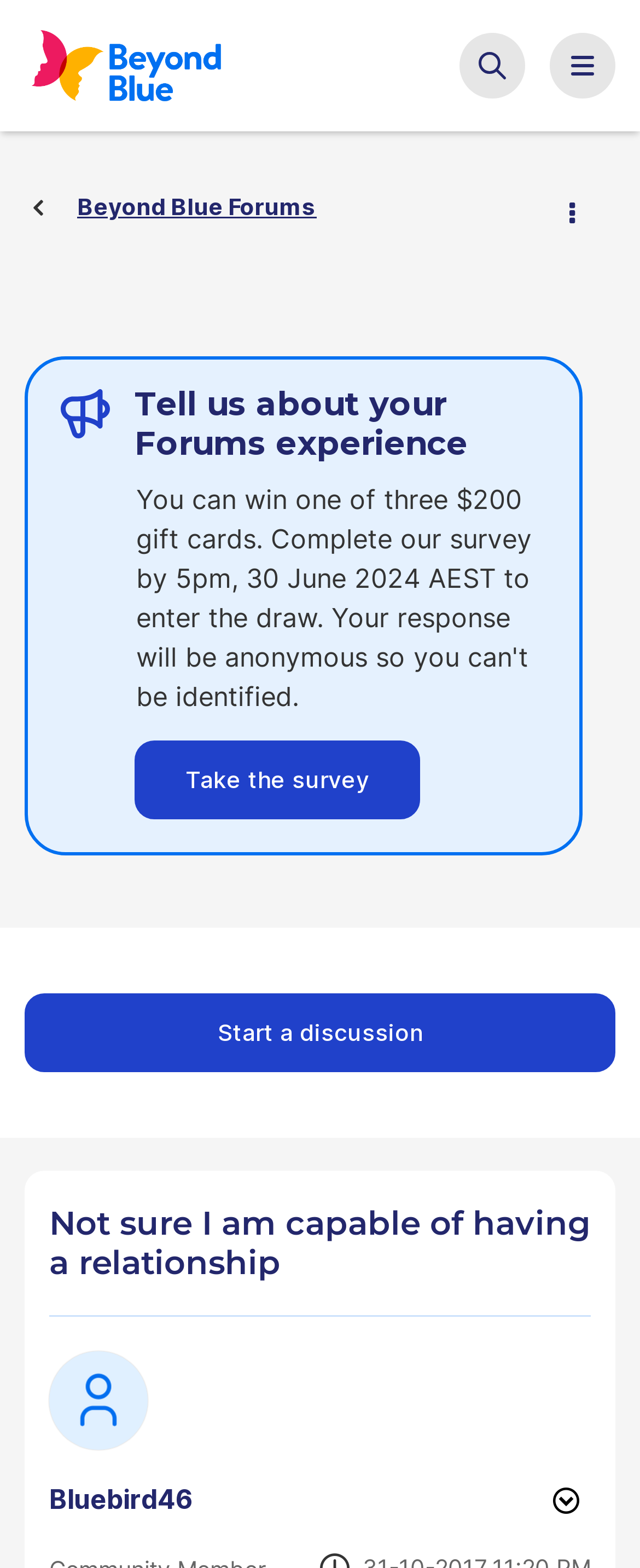Specify the bounding box coordinates (top-left x, top-left y, bottom-right x, bottom-right y) of the UI element in the screenshot that matches this description: Start a discussion

[0.038, 0.634, 0.962, 0.684]